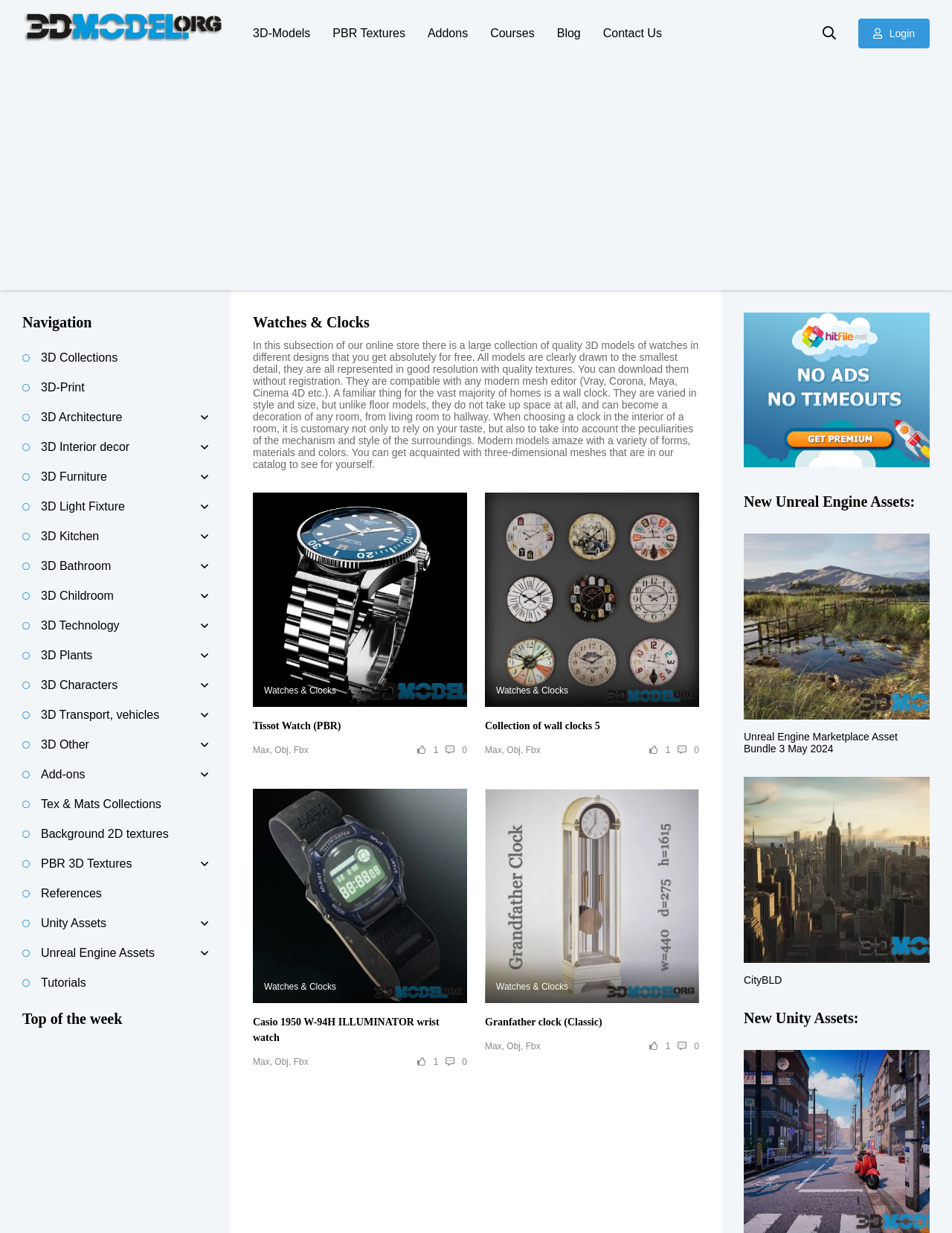Indicate the bounding box coordinates of the element that must be clicked to execute the instruction: "Login to the website". The coordinates should be given as four float numbers between 0 and 1, i.e., [left, top, right, bottom].

[0.934, 0.022, 0.961, 0.032]